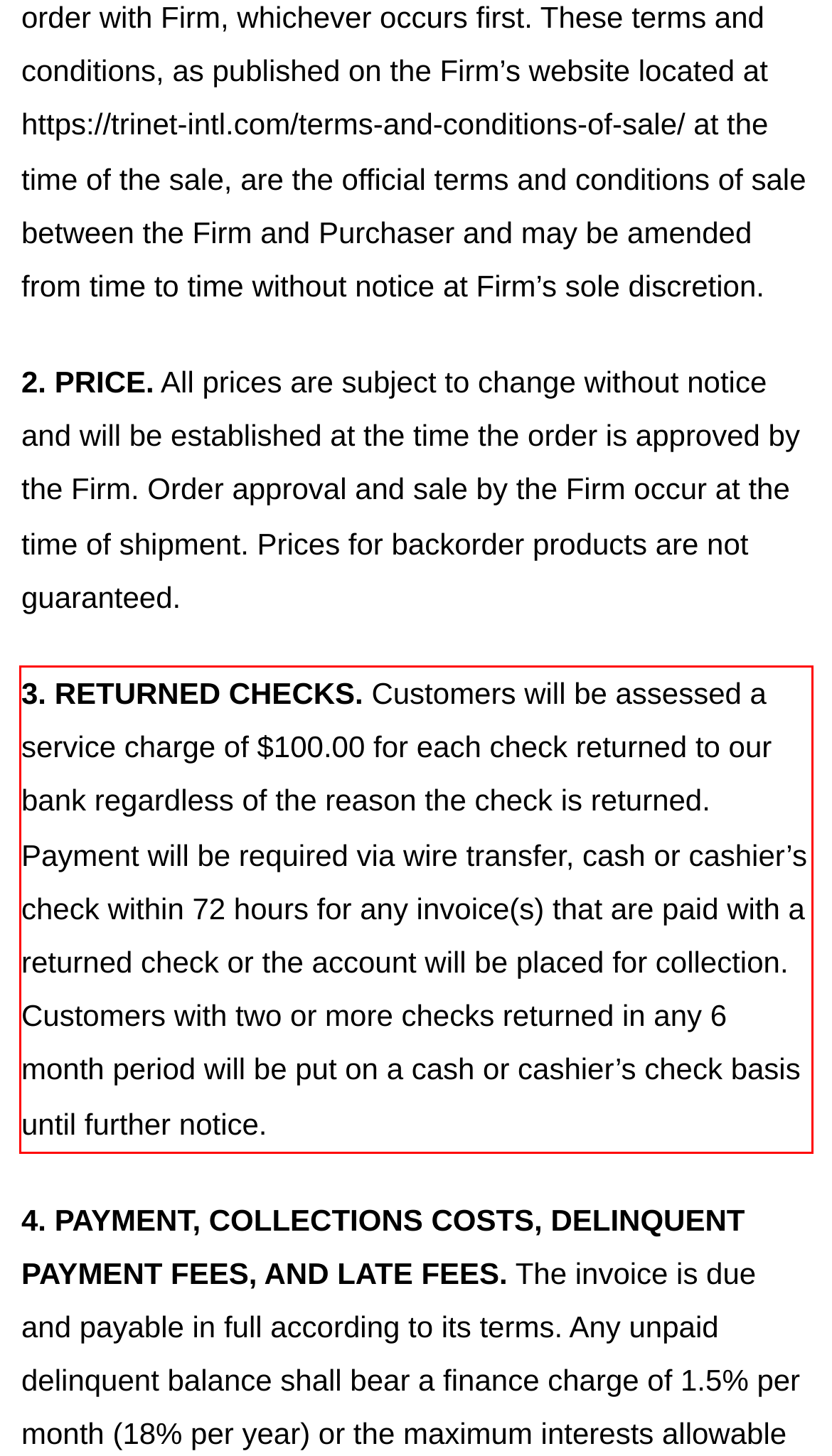Using the provided webpage screenshot, identify and read the text within the red rectangle bounding box.

3. RETURNED CHECKS. Customers will be assessed a service charge of $100.00 for each check returned to our bank regardless of the reason the check is returned. Payment will be required via wire transfer, cash or cashier’s check within 72 hours for any invoice(s) that are paid with a returned check or the account will be placed for collection. Customers with two or more checks returned in any 6 month period will be put on a cash or cashier’s check basis until further notice.